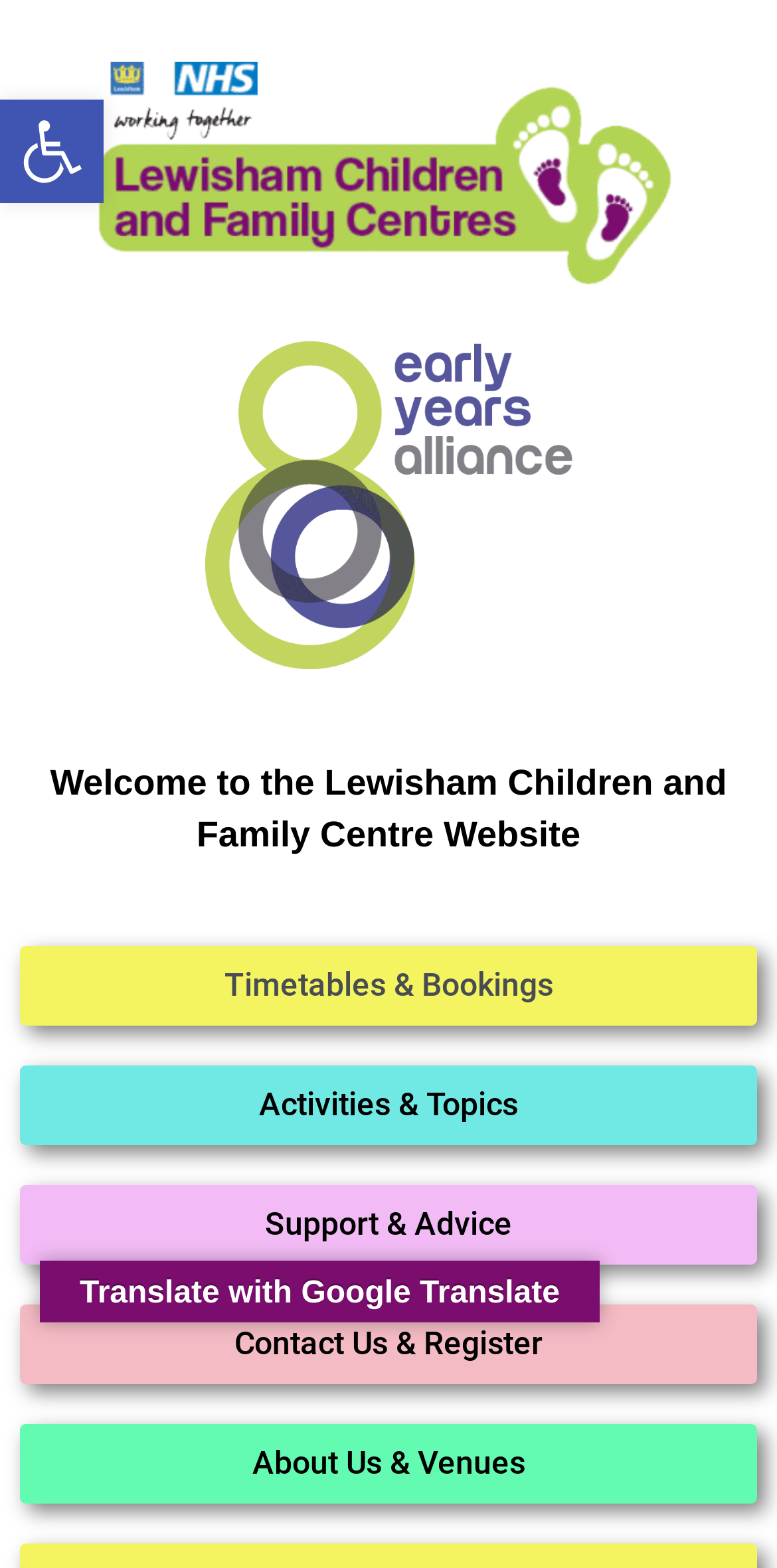Provide a single word or phrase answer to the question: 
What type of content is available on this webpage?

Childcare support